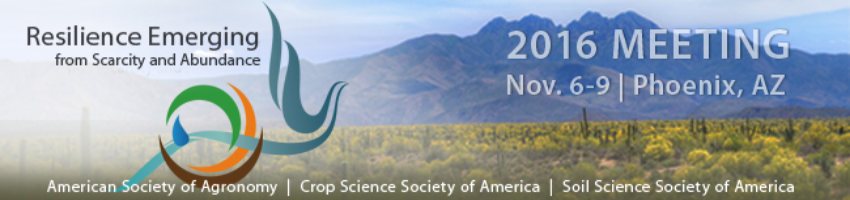Using the information in the image, give a comprehensive answer to the question: 
How many organizations' logos are displayed on the banner?

Below the theme, logos representing three esteemed organizations—the American Society of Agronomy, the Crop Science Society of America, and the Soil Science Society of America—are showcased, indicating collaboration in the agricultural sciences.